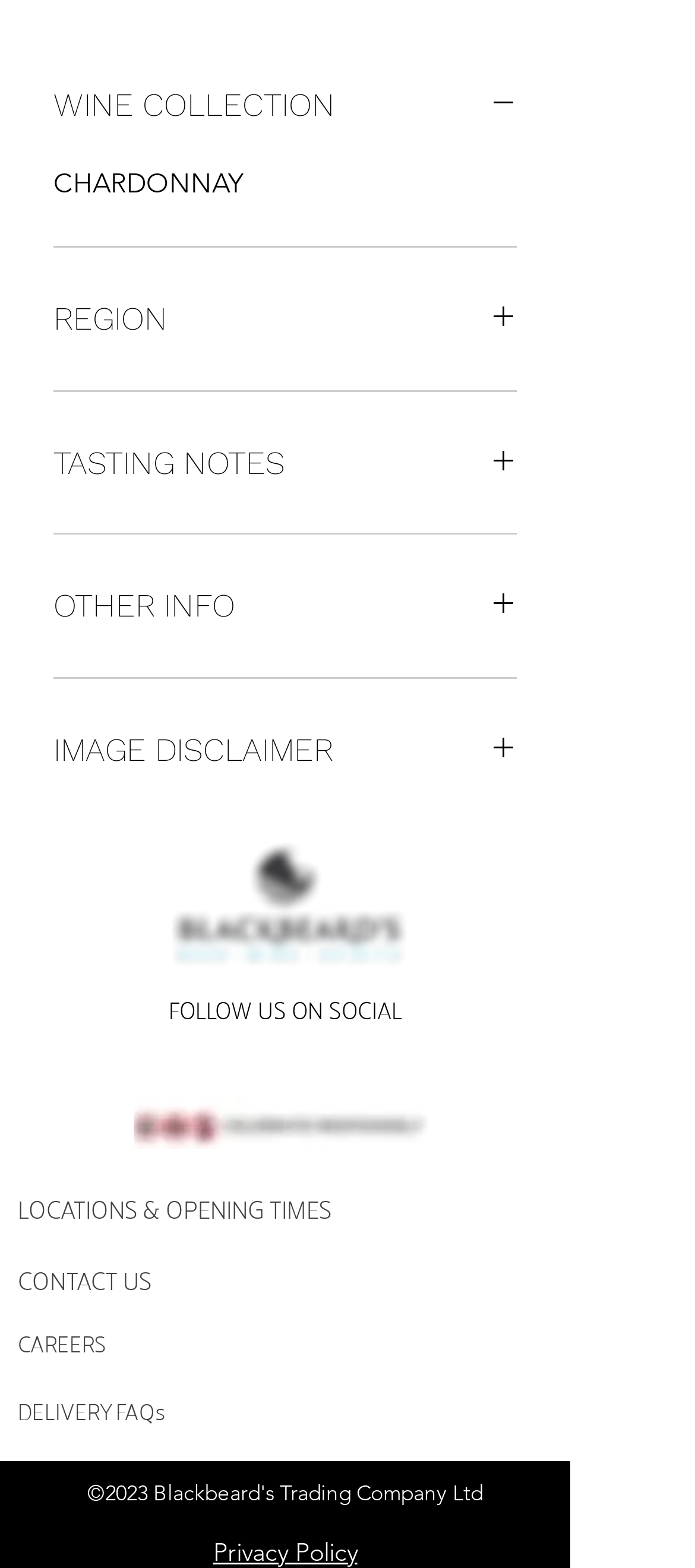What is the image at the bottom of the webpage?
Based on the image, provide a one-word or brief-phrase response.

Celebrate responsibly